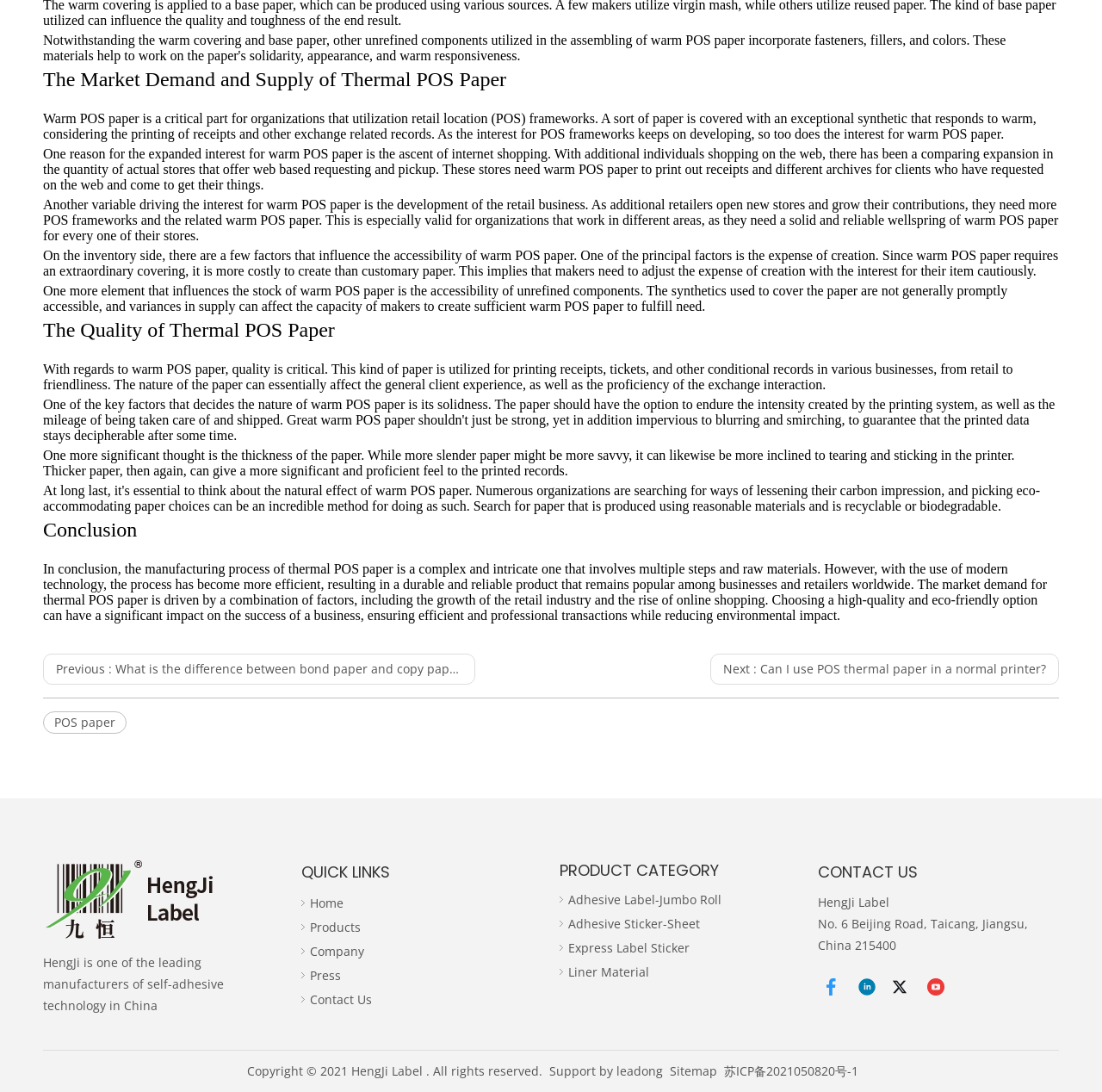What is the name of the company mentioned on this webpage?
We need a detailed and meticulous answer to the question.

The company name 'HengJi' is mentioned in the text, along with its description as a leading manufacturer of self-adhesive technology in China.